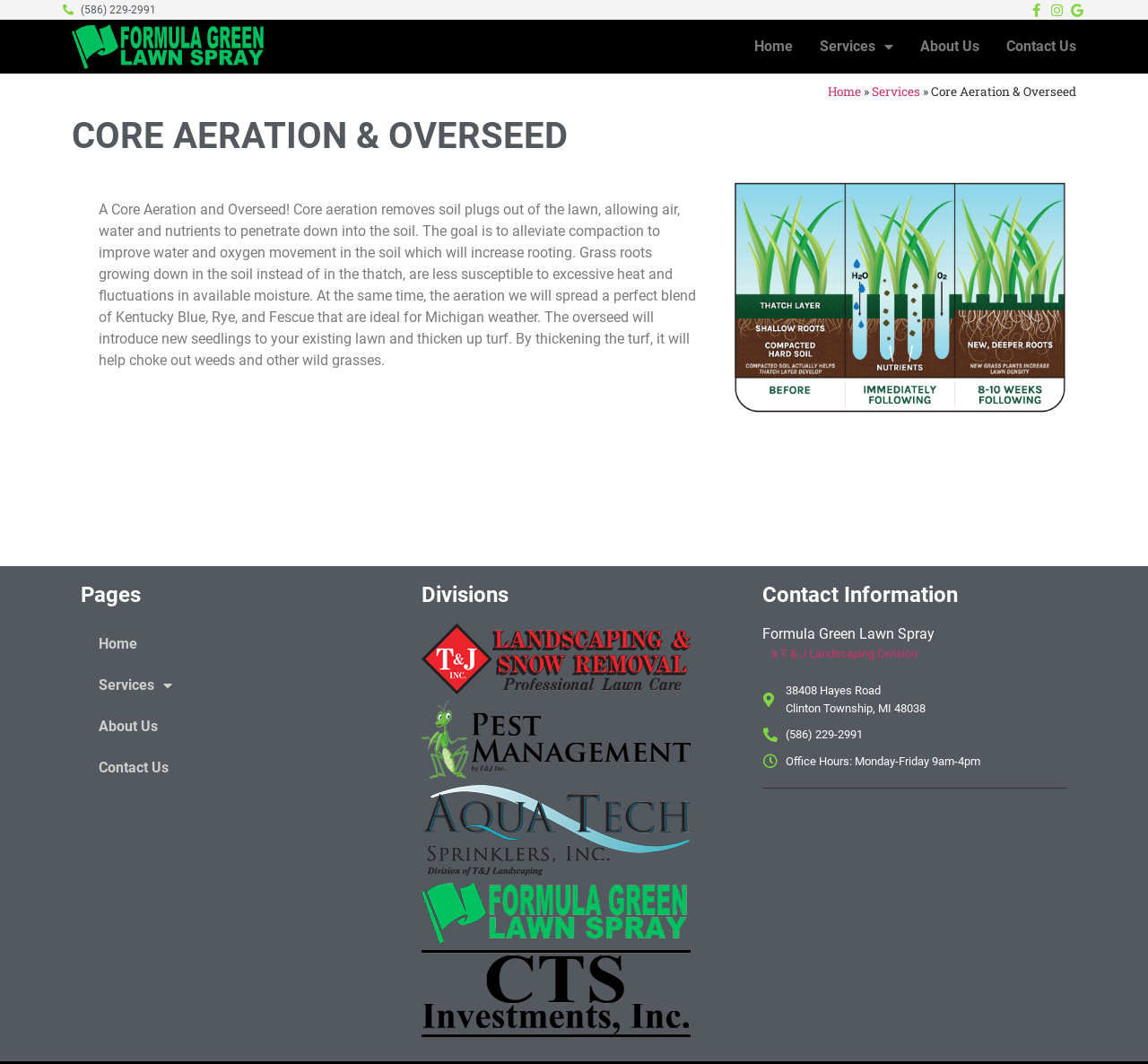Identify the bounding box coordinates for the UI element described as follows: "About Us". Ensure the coordinates are four float numbers between 0 and 1, formatted as [left, top, right, bottom].

[0.07, 0.664, 0.336, 0.702]